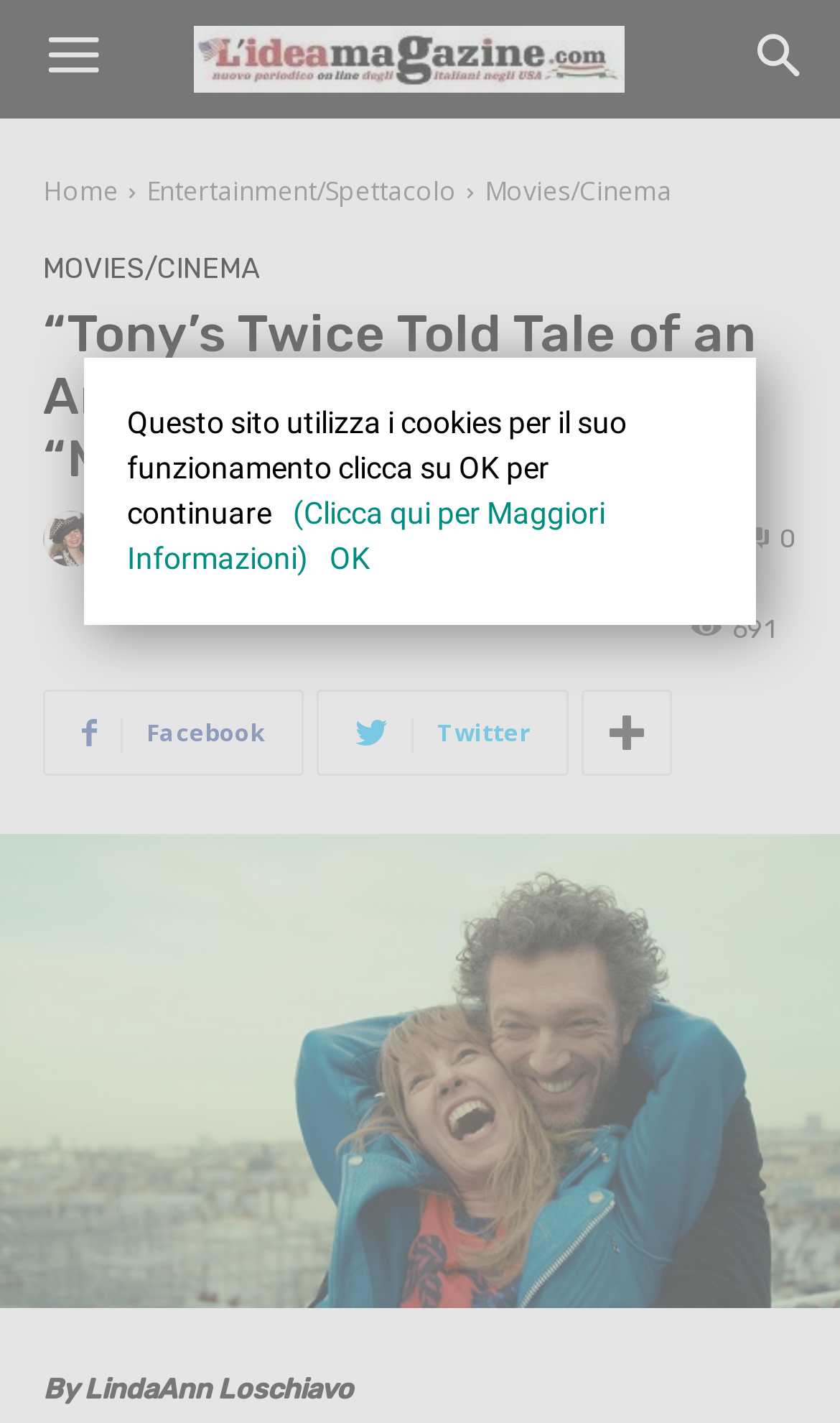Could you indicate the bounding box coordinates of the region to click in order to complete this instruction: "Click the logo".

[0.231, 0.018, 0.744, 0.066]